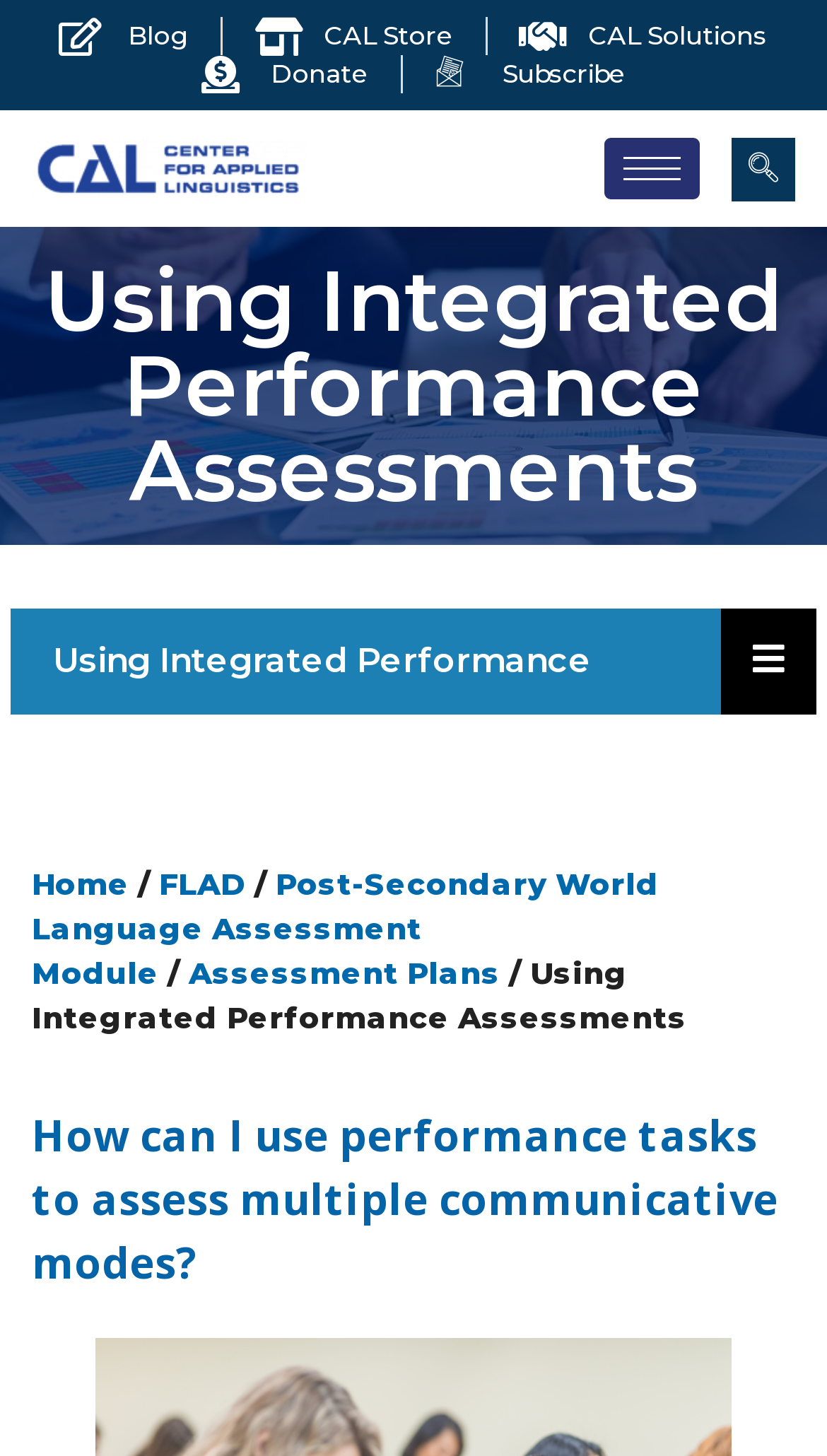Please find the bounding box coordinates of the element that you should click to achieve the following instruction: "Visit the Current website". The coordinates should be presented as four float numbers between 0 and 1: [left, top, right, bottom].

None